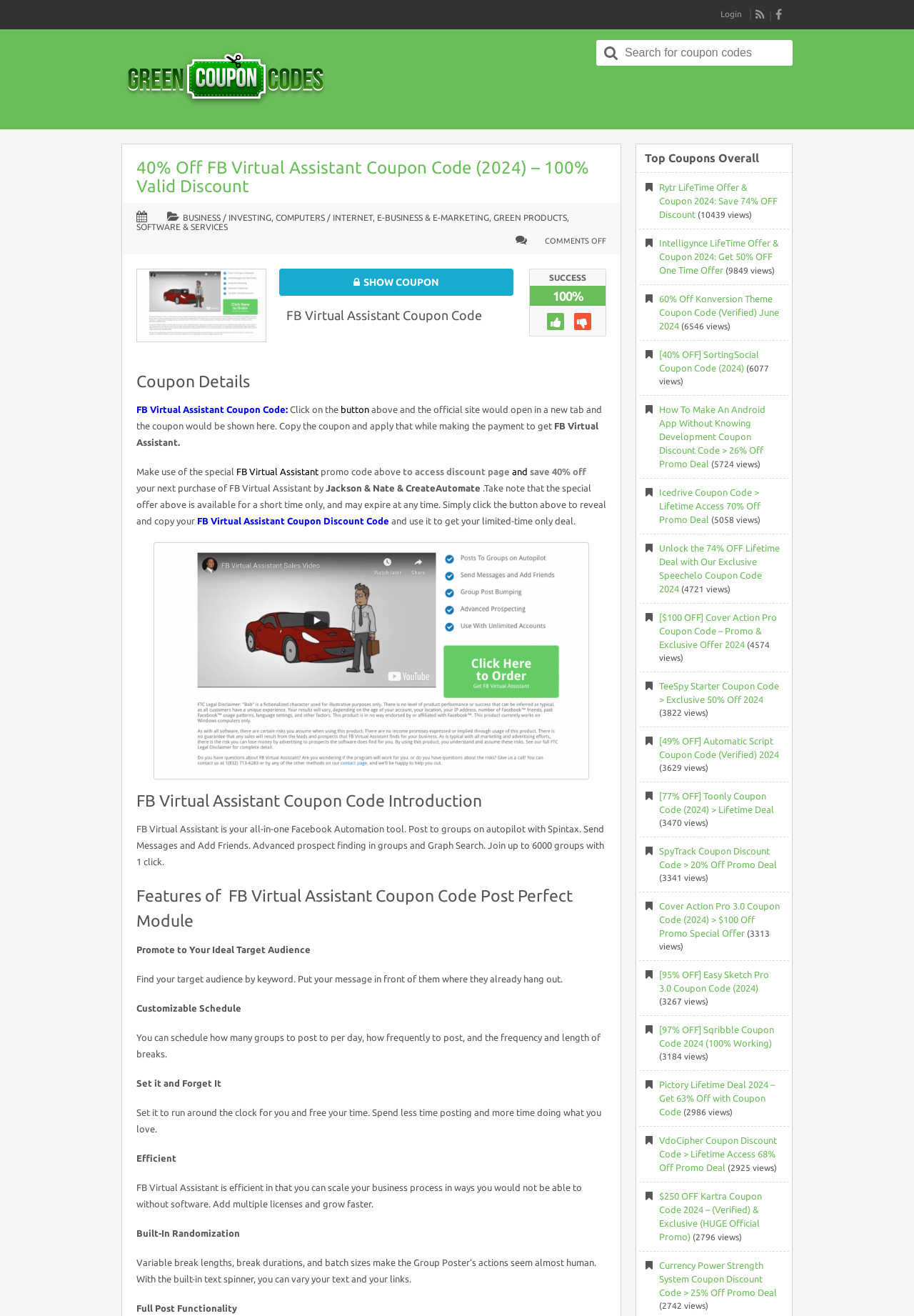How many groups can be joined with one click?
From the screenshot, provide a brief answer in one word or phrase.

6000